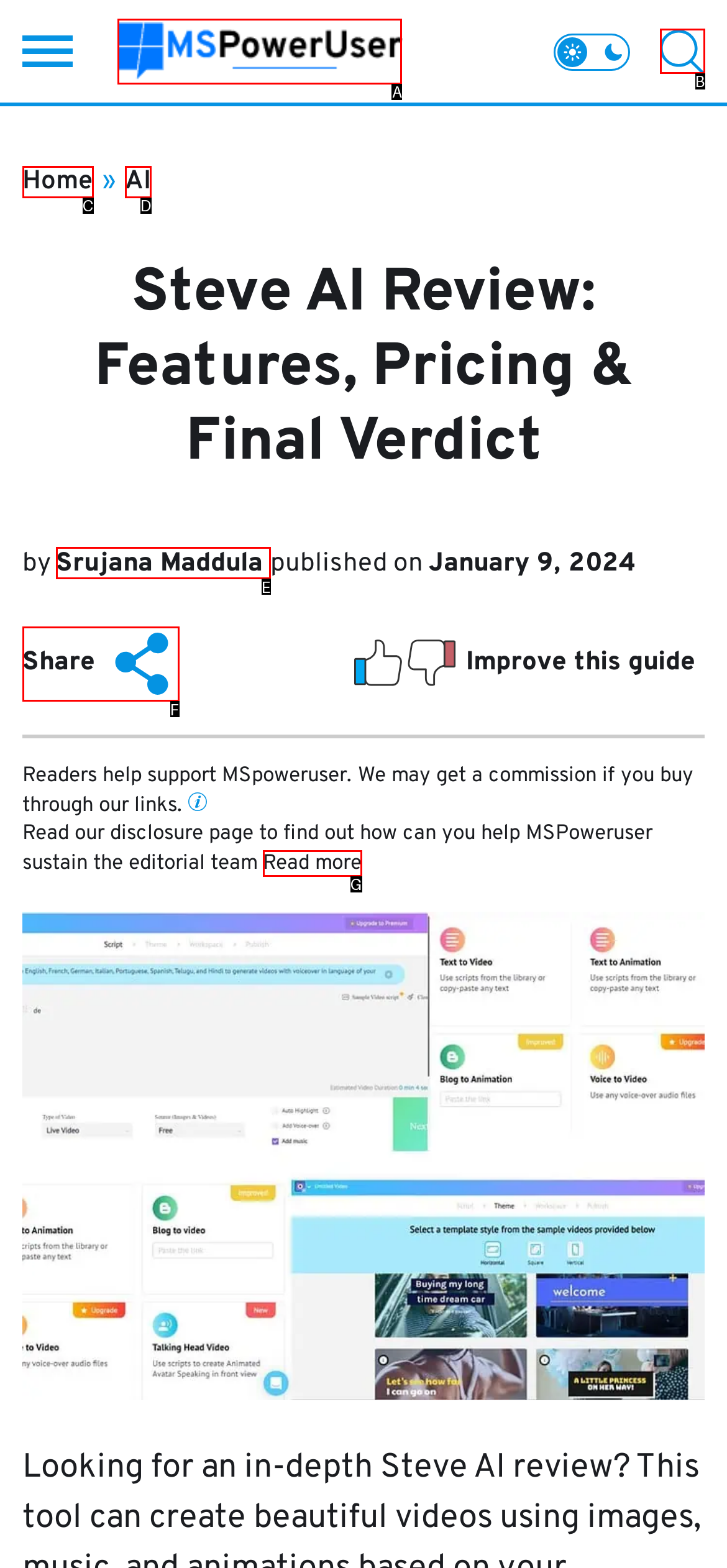From the given options, find the HTML element that fits the description: Srujana Maddula. Reply with the letter of the chosen element.

E